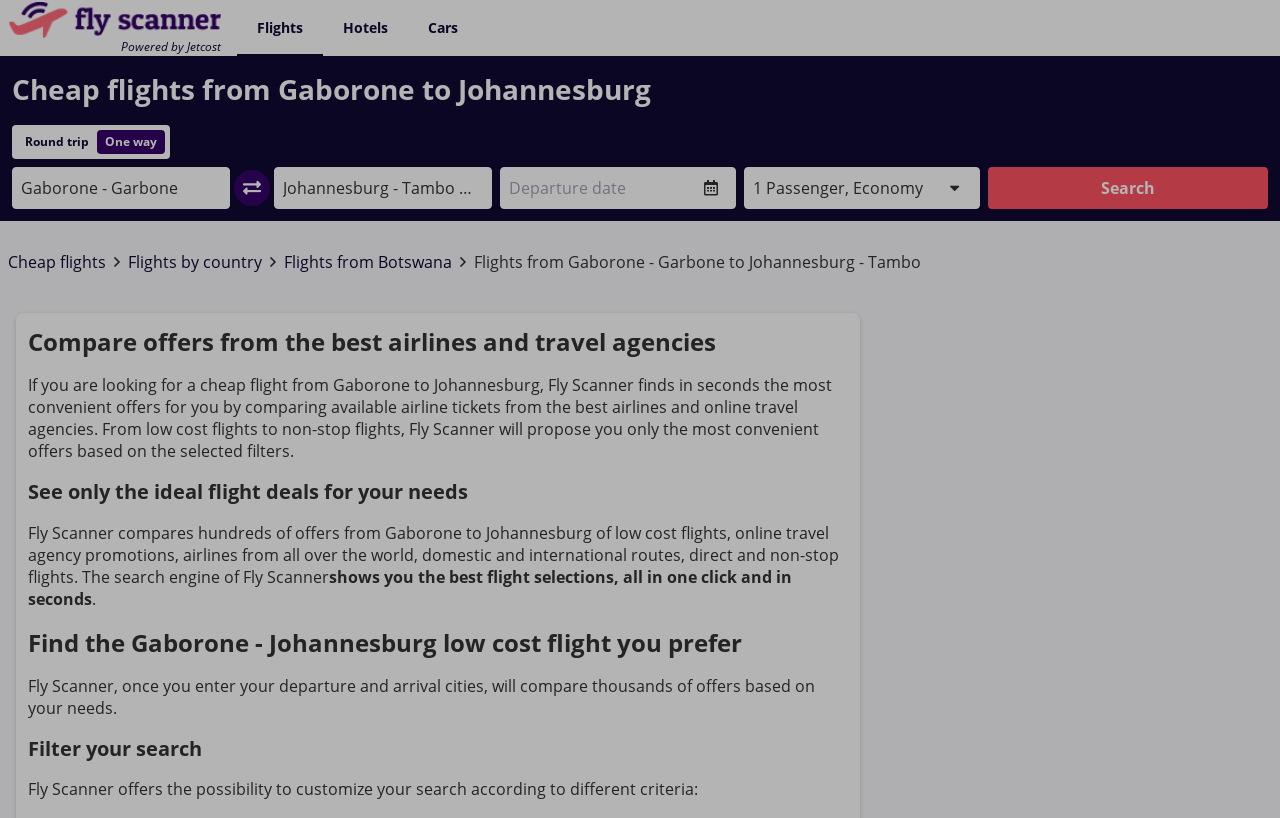Construct a comprehensive description capturing every detail on the webpage.

The webpage is a flight search engine, specifically designed to find flights from Gaborone to Johannesburg. At the top left corner, there is a link to "fly-scanner" accompanied by an image of the same name. Next to it, there is a text "Powered by Jetcost". 

Below these elements, there are three links in a row: "Flights", "Hotels", and "Cars". 

The main content of the webpage is divided into two sections. The first section is a search form, where users can input their travel details. There is a text "Cheap flights from Gaborone to Johannesburg" at the top of this section. Below it, there are two radio buttons for selecting the trip type: "Round trip" and "One way". 

The search form consists of four input fields: "Departure place", "Arrival place", "Departure date", and a dropdown menu for selecting the number of passengers and travel class. There is a "Search" button at the end of the form.

The second section of the webpage provides information about the flight search engine. There are four headings: "Compare offers from the best airlines and travel agencies", "See only the ideal flight deals for your needs", "Find the Gaborone - Johannesburg low cost flight you prefer", and "Filter your search". 

Under each heading, there is a paragraph of text explaining the features and benefits of using the flight search engine. The text describes how the engine compares offers from various airlines and travel agencies, allows users to customize their search, and provides a convenient way to find the best flight deals.